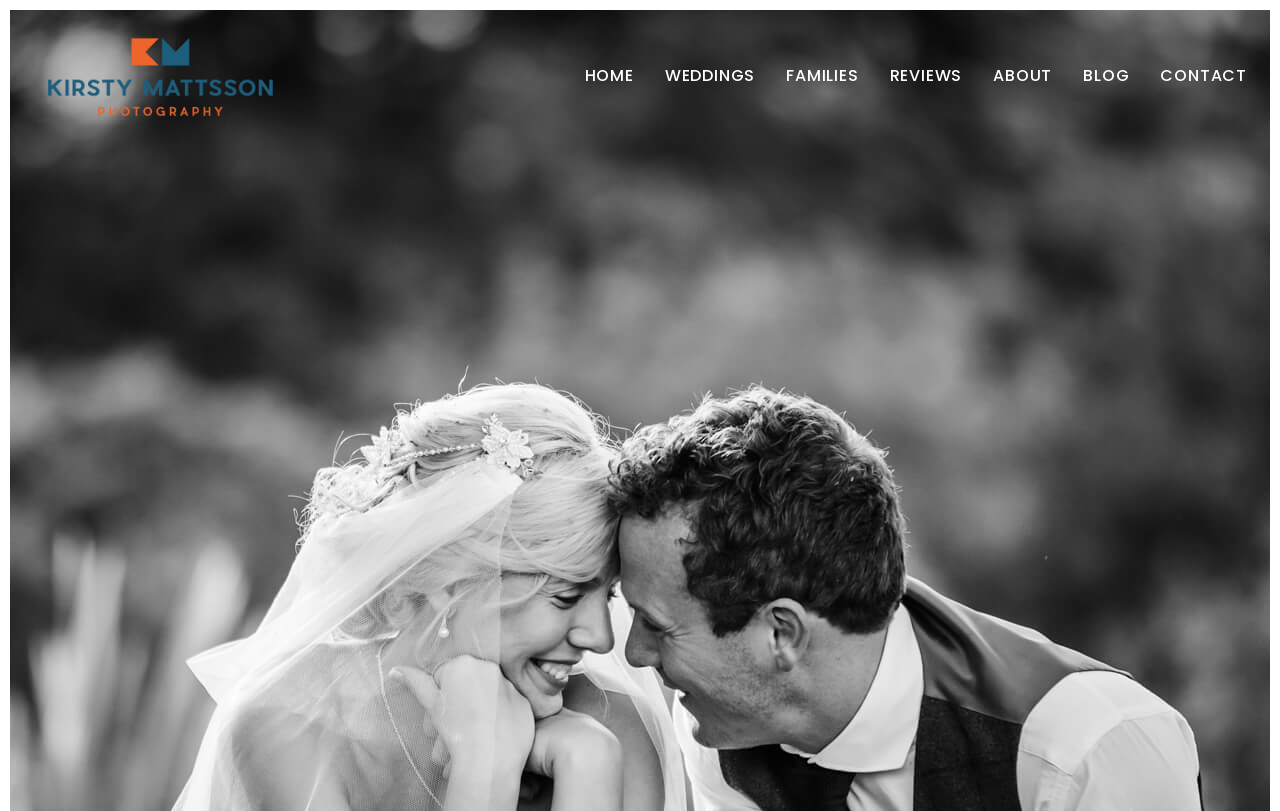Determine the bounding box coordinates for the element that should be clicked to follow this instruction: "go to HOME page". The coordinates should be given as four float numbers between 0 and 1, in the format [left, top, right, bottom].

[0.45, 0.08, 0.501, 0.108]